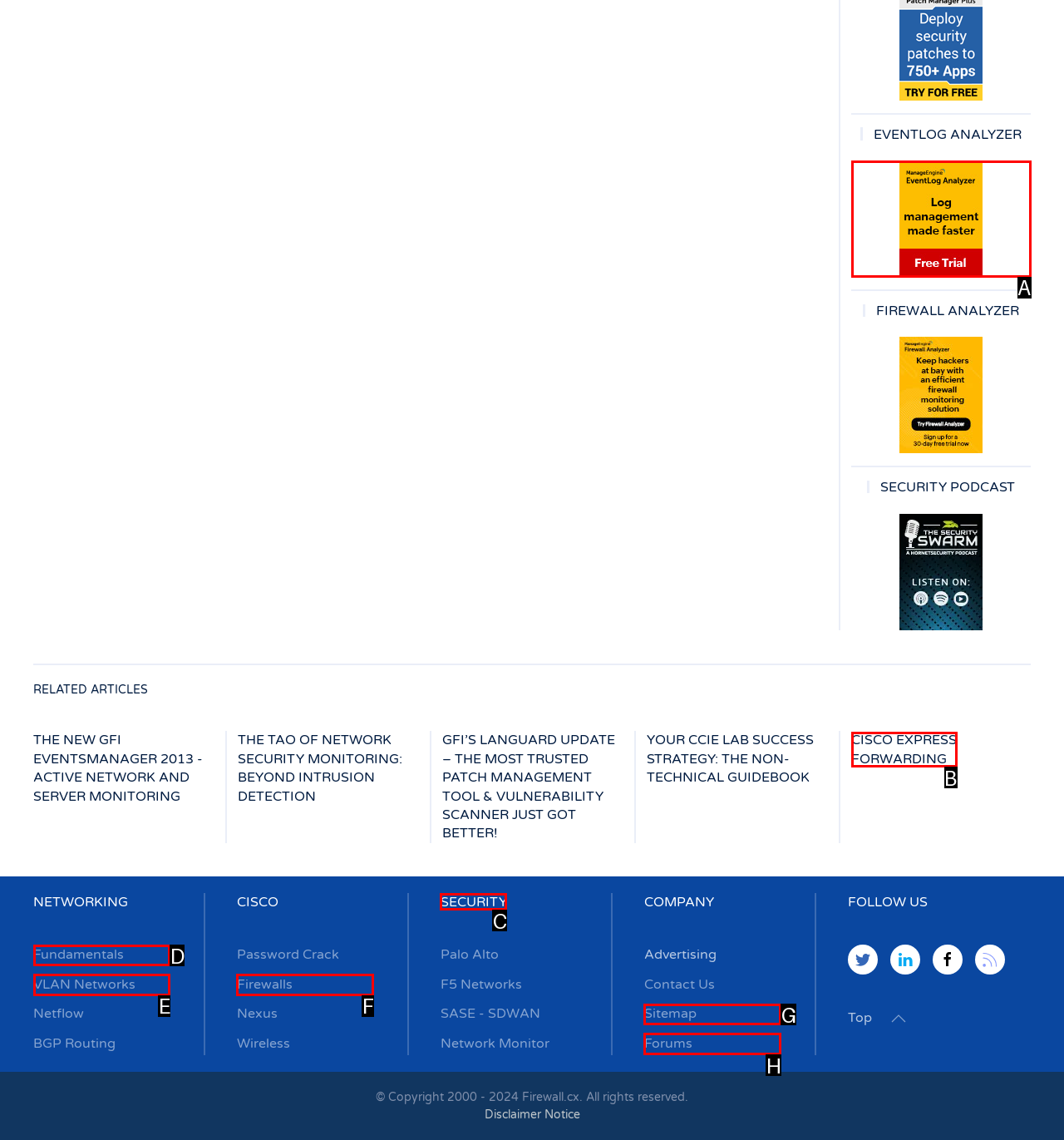For the task "Click on ManageEngine Eventlog Analyzer", which option's letter should you click? Answer with the letter only.

A